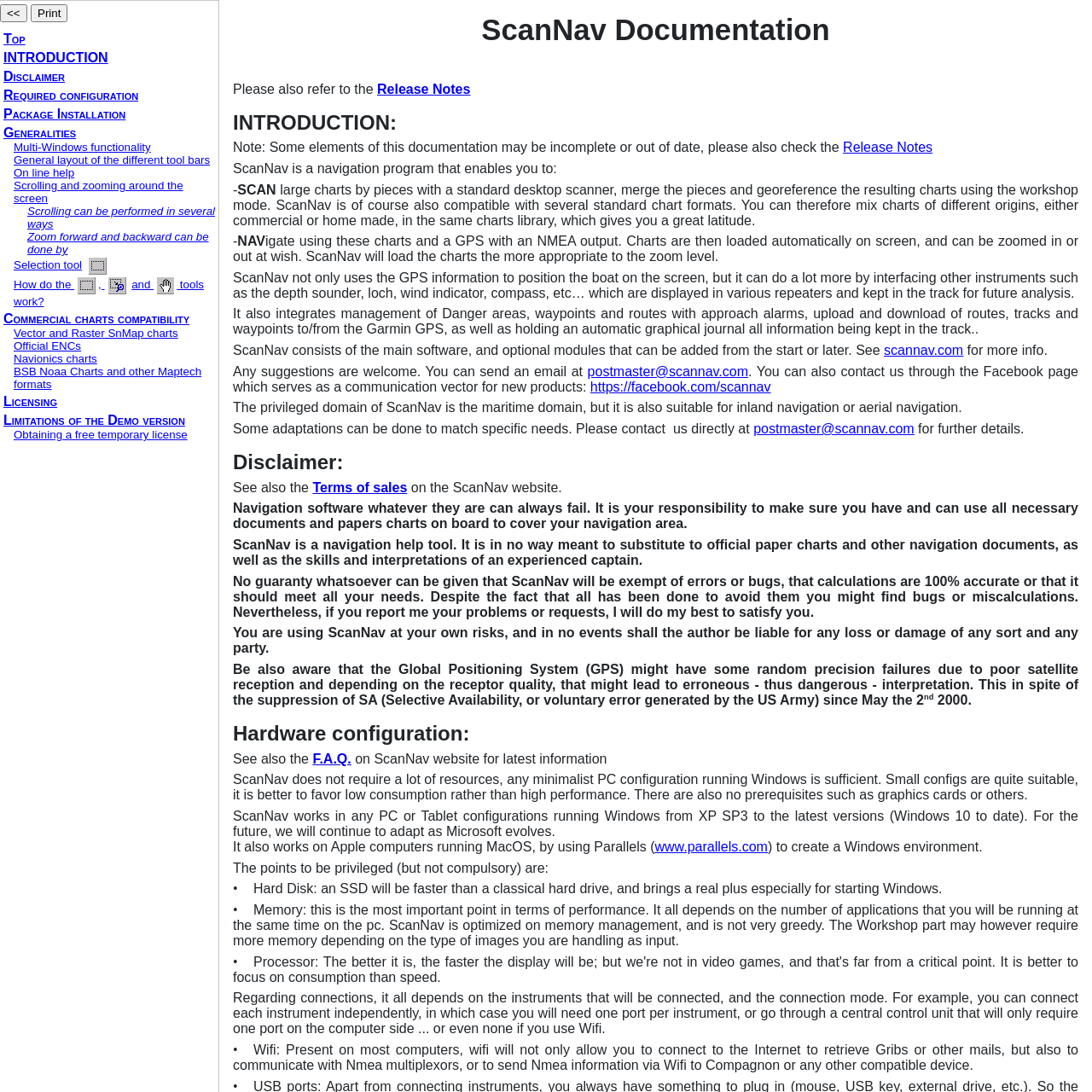What is the minimum operating system required to run ScanNav?
Answer the question with a thorough and detailed explanation.

The minimum operating system required to run ScanNav is mentioned in the hardware configuration section of the webpage, which states 'ScanNav works in any PC or Tablet configurations running Windows from XP SP3 to the latest versions'.